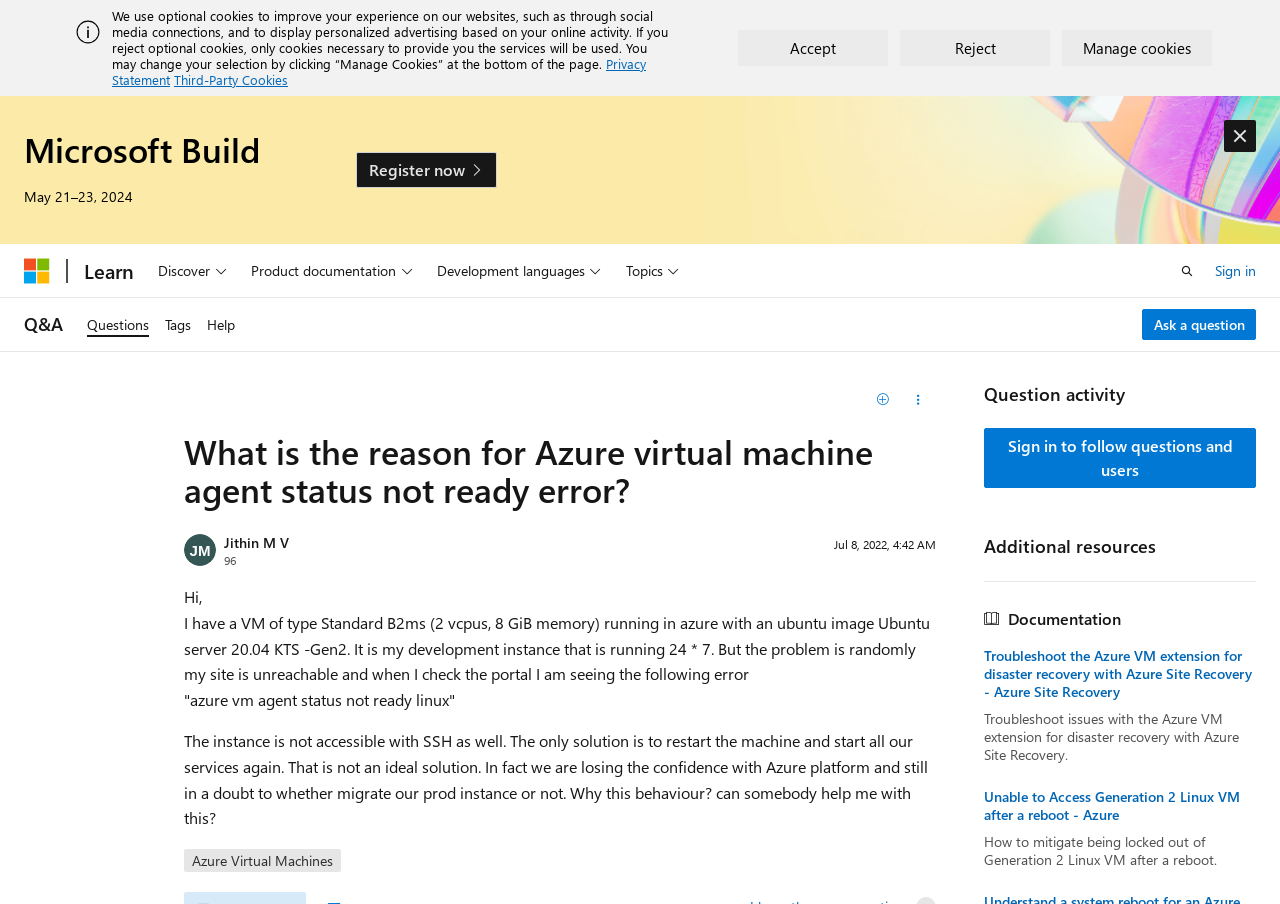Please locate the bounding box coordinates of the region I need to click to follow this instruction: "Click the 'Sign in' link".

[0.949, 0.285, 0.981, 0.313]